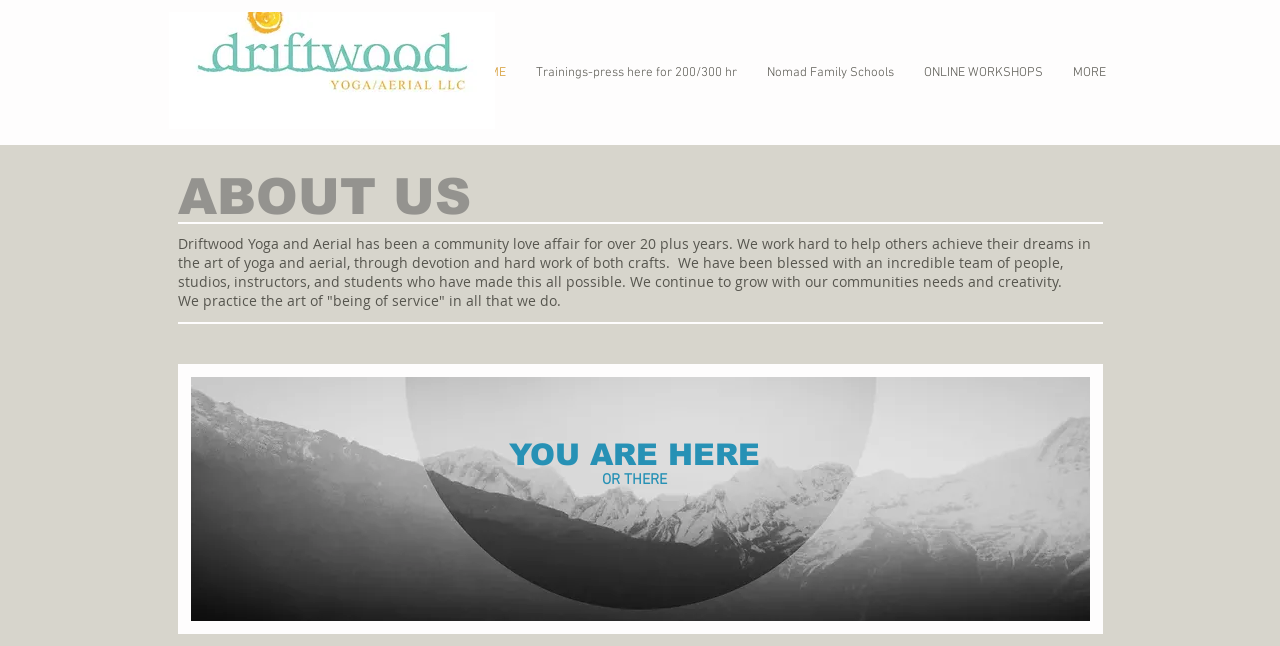Create a detailed narrative of the webpage’s visual and textual elements.

The webpage is about Driftwood Yoga and Aerial, with a focus on its community and services. At the top left, there is a navigation menu labeled "Site" with five links: "HOME", "Trainings-press here for 200/300 hr", "Nomad Family Schools", "ONLINE WORKSHOPS", and "MORE". To the right of the navigation menu, there is a web logo and an image, "IMG_0181.jpeg".

Below the navigation menu, there is a heading "ABOUT US" followed by a paragraph of text that describes the community's history and mission. The text explains that Driftwood Yoga and Aerial has been a community-driven endeavor for over 20 years, with a team of dedicated instructors, students, and studios working together to achieve their goals. The paragraph also mentions the community's growth and creativity.

Below the "ABOUT US" section, there is another paragraph of text that states the community's philosophy of "being of service" in all that they do. 

On the right side of the page, there is an image labeled "Desert Mountains" that takes up most of the vertical space. 

Further down the page, there is a heading "YOU ARE HERE" followed by the text "OR THERE", which may be a call to action or a prompt for the user to explore the website further.